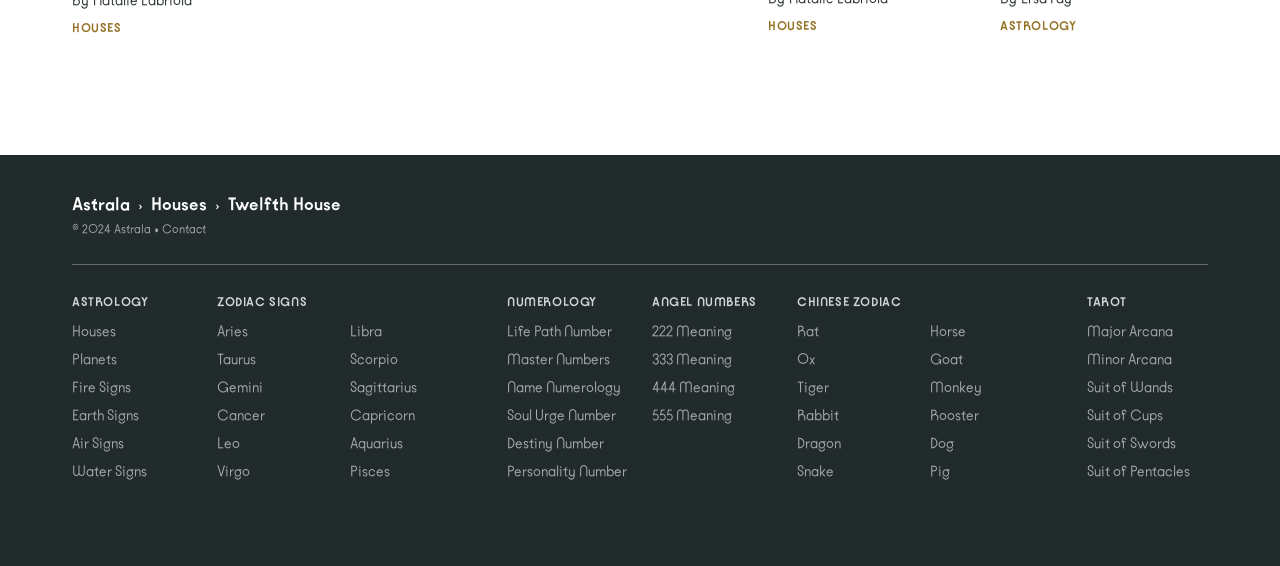Kindly determine the bounding box coordinates of the area that needs to be clicked to fulfill this instruction: "Contact Astrala".

[0.127, 0.393, 0.161, 0.418]